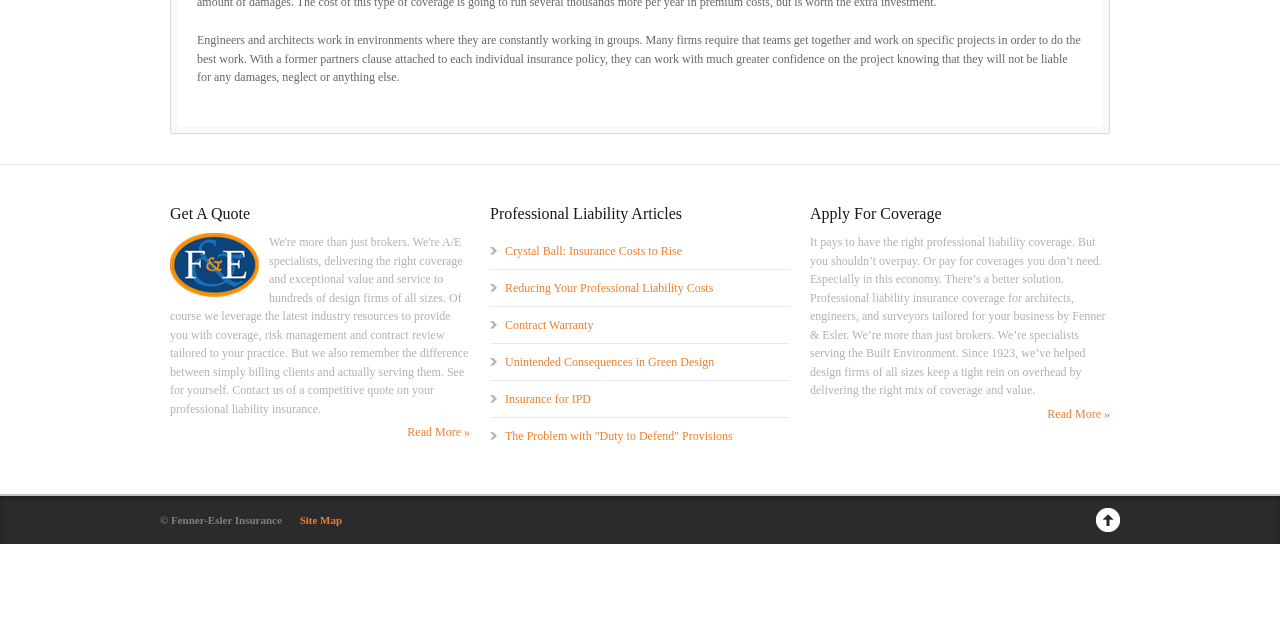Using the description "Contract Warranty", locate and provide the bounding box of the UI element.

[0.395, 0.497, 0.464, 0.519]